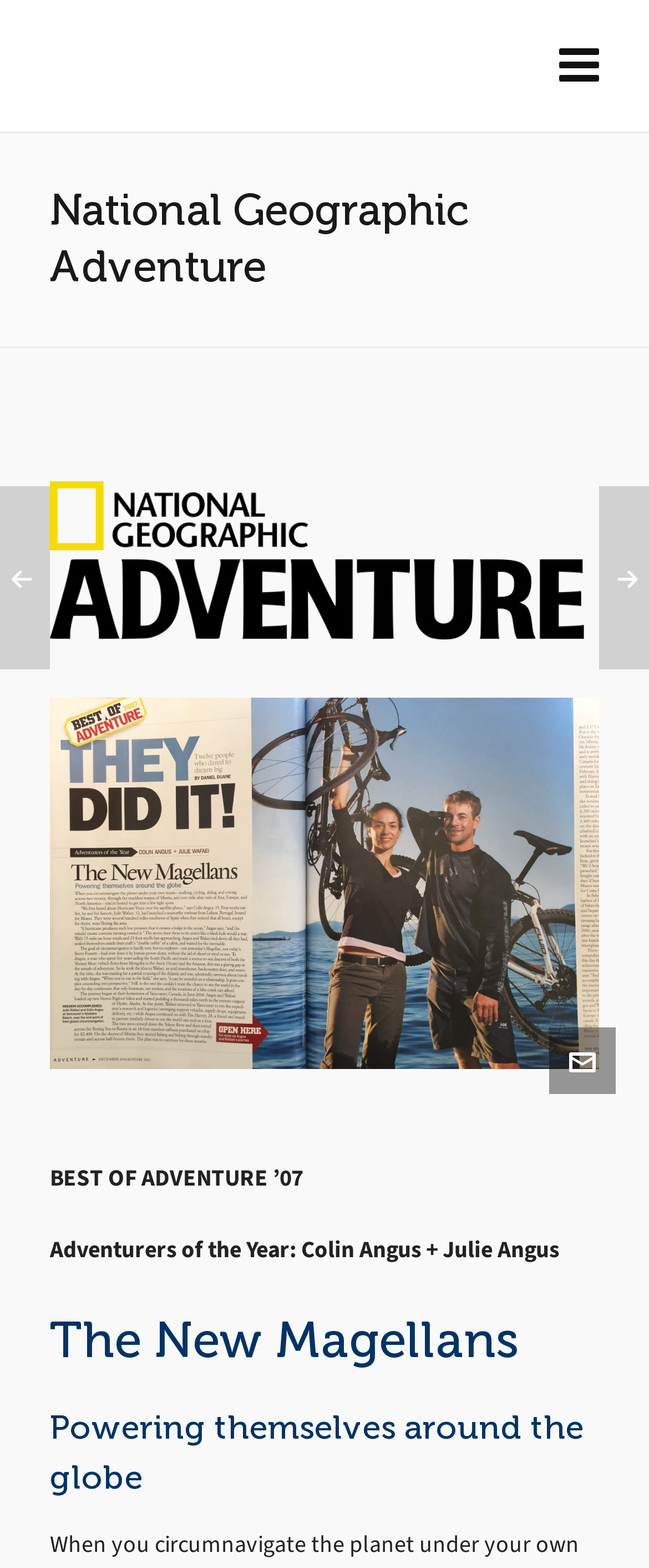Please provide a brief answer to the question using only one word or phrase: 
How many images are on the webpage?

2